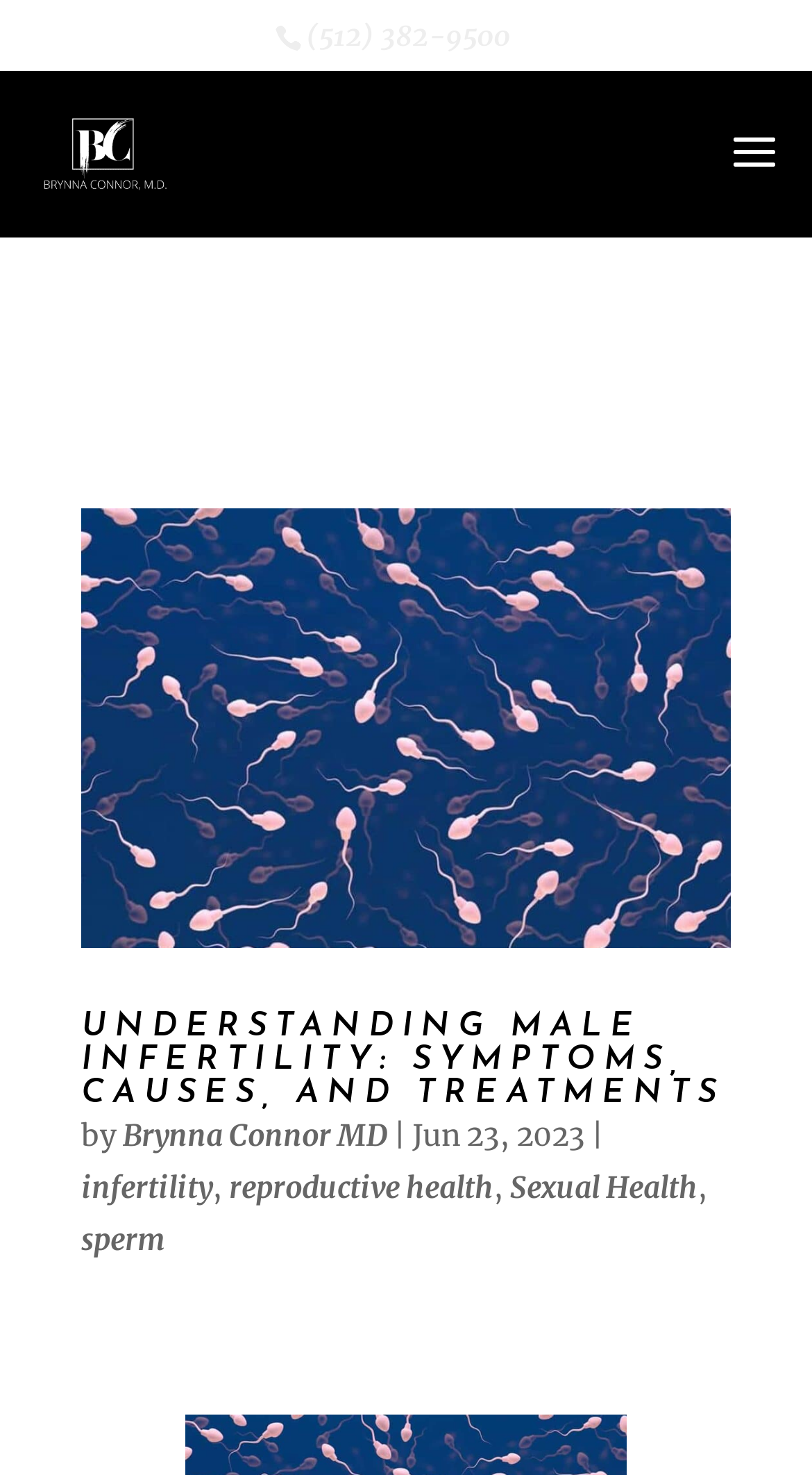Please specify the bounding box coordinates of the clickable section necessary to execute the following command: "visit Brynna Connor MD's homepage".

[0.04, 0.092, 0.217, 0.113]